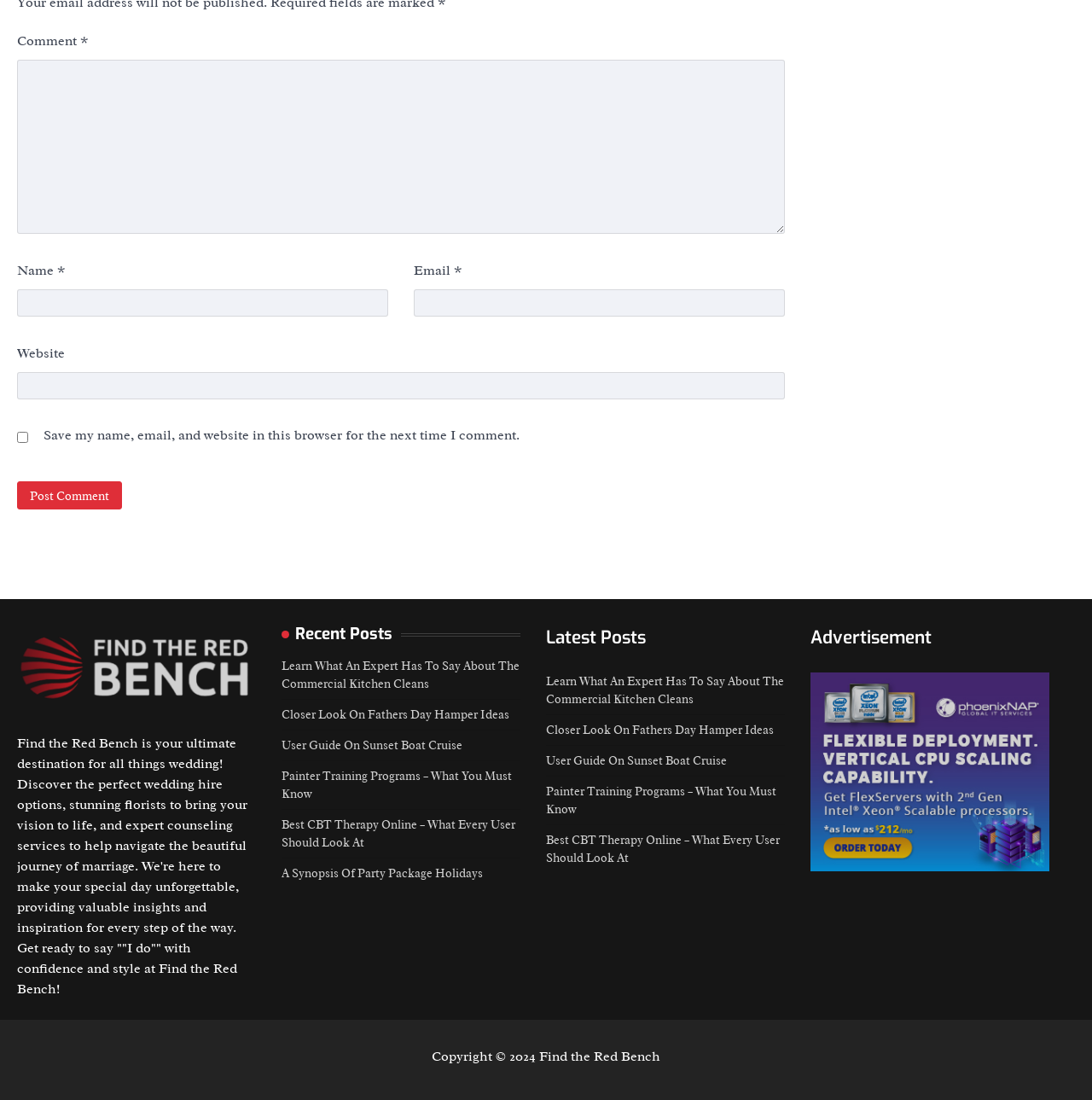Respond with a single word or short phrase to the following question: 
How many links are listed under 'Recent Posts'?

6